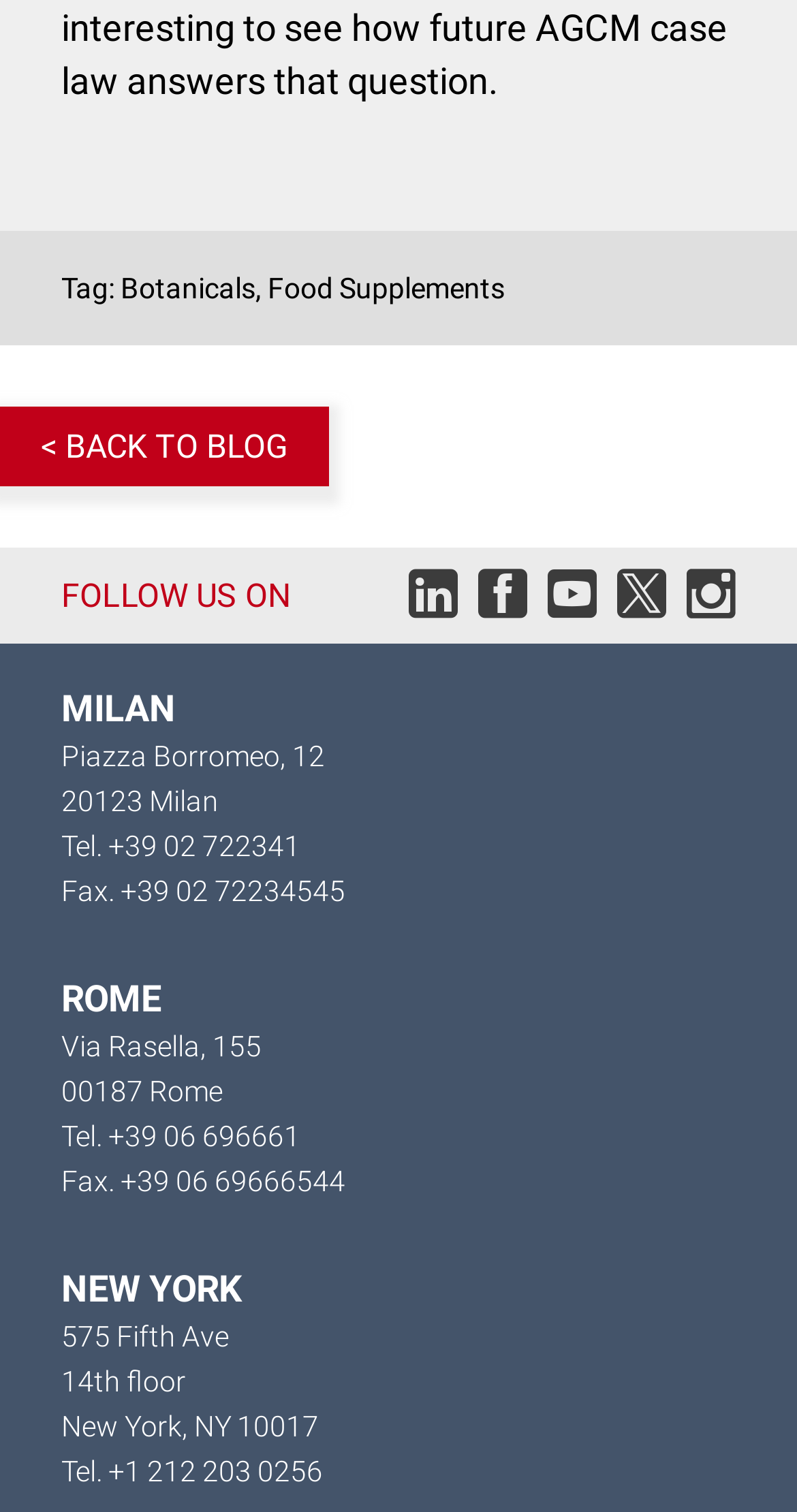Locate the bounding box coordinates of the clickable part needed for the task: "Go back to blog".

[0.0, 0.269, 0.413, 0.322]